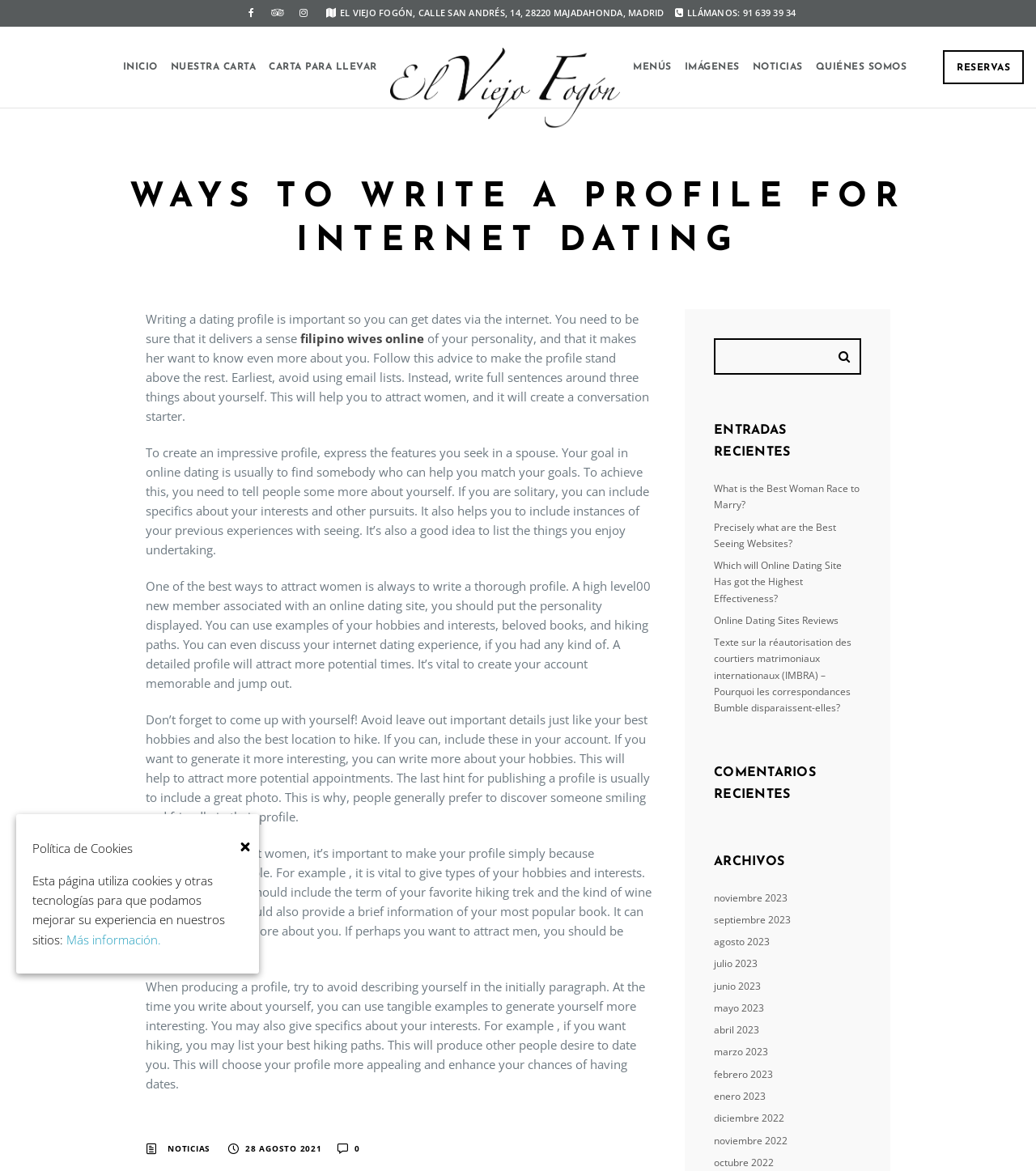Identify the bounding box coordinates for the element you need to click to achieve the following task: "Click the 'logo' link". Provide the bounding box coordinates as four float numbers between 0 and 1, in the form [left, top, right, bottom].

[0.376, 0.023, 0.599, 0.092]